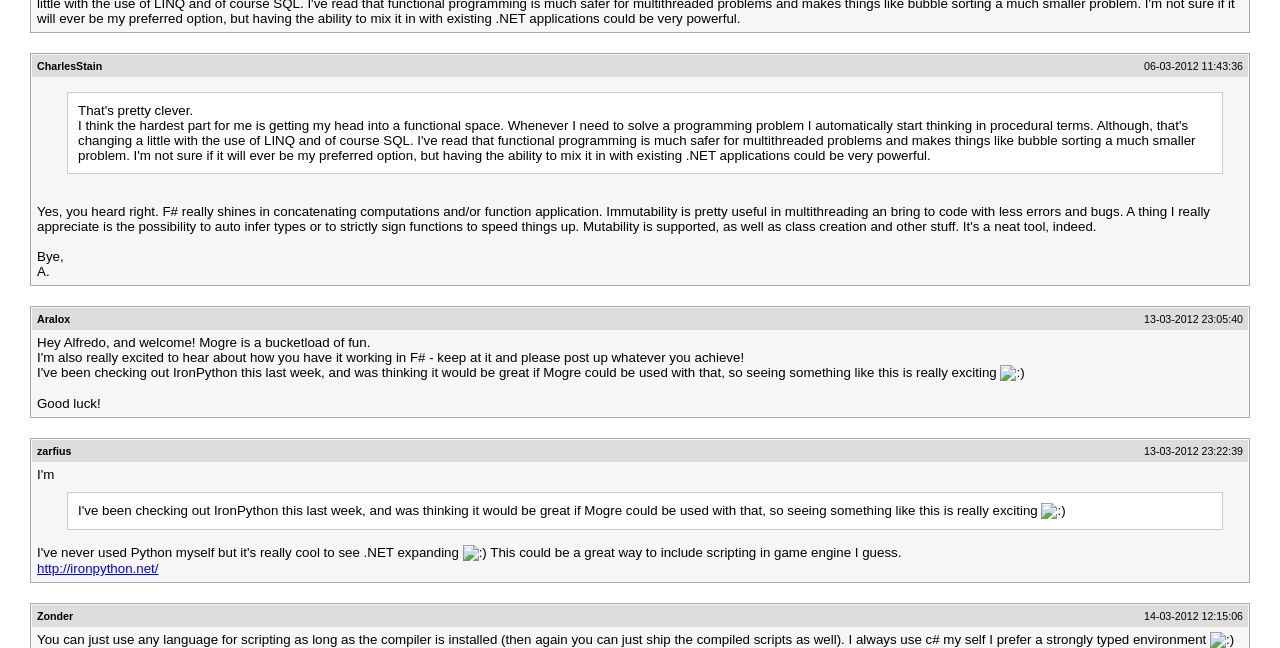From the element description http://ironpython.net/, predict the bounding box coordinates of the UI element. The coordinates must be specified in the format (top-left x, top-left y, bottom-right x, bottom-right y) and should be within the 0 to 1 range.

[0.029, 0.866, 0.124, 0.889]